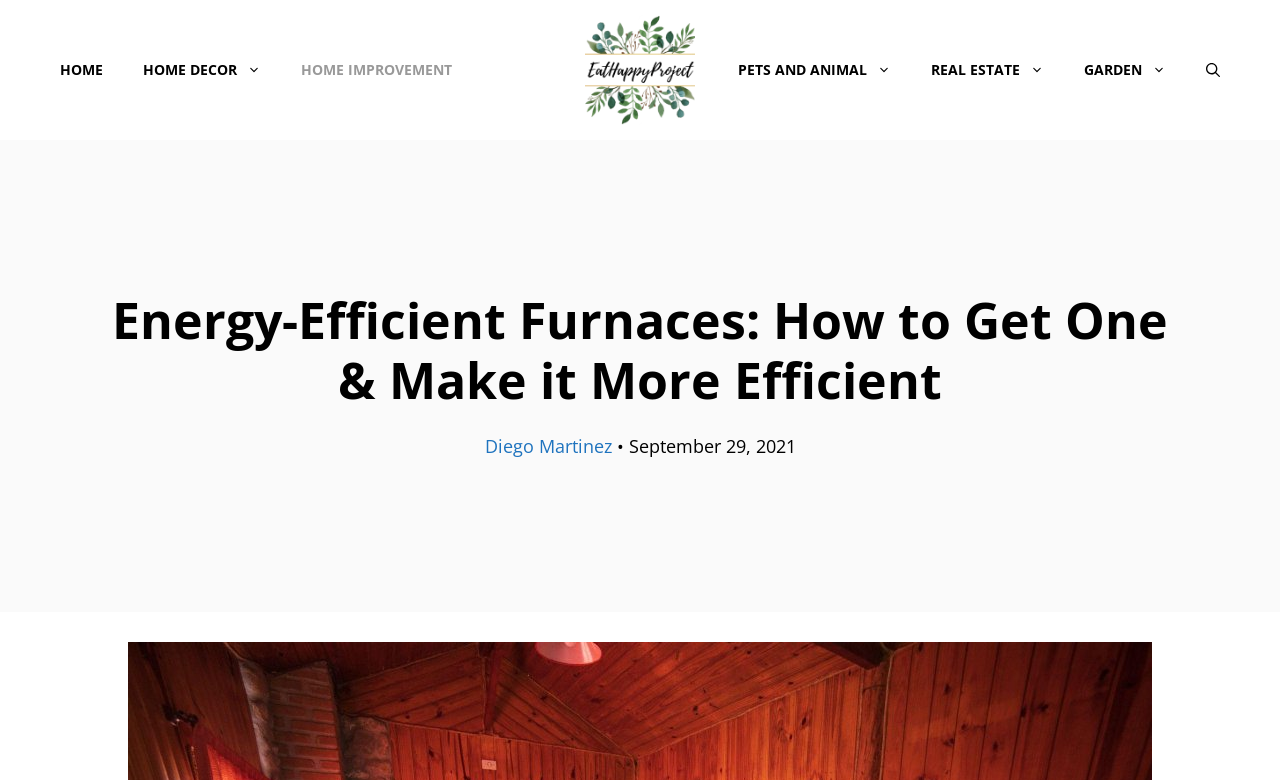What type of furnaces is the article about?
Based on the screenshot, respond with a single word or phrase.

Energy-Efficient